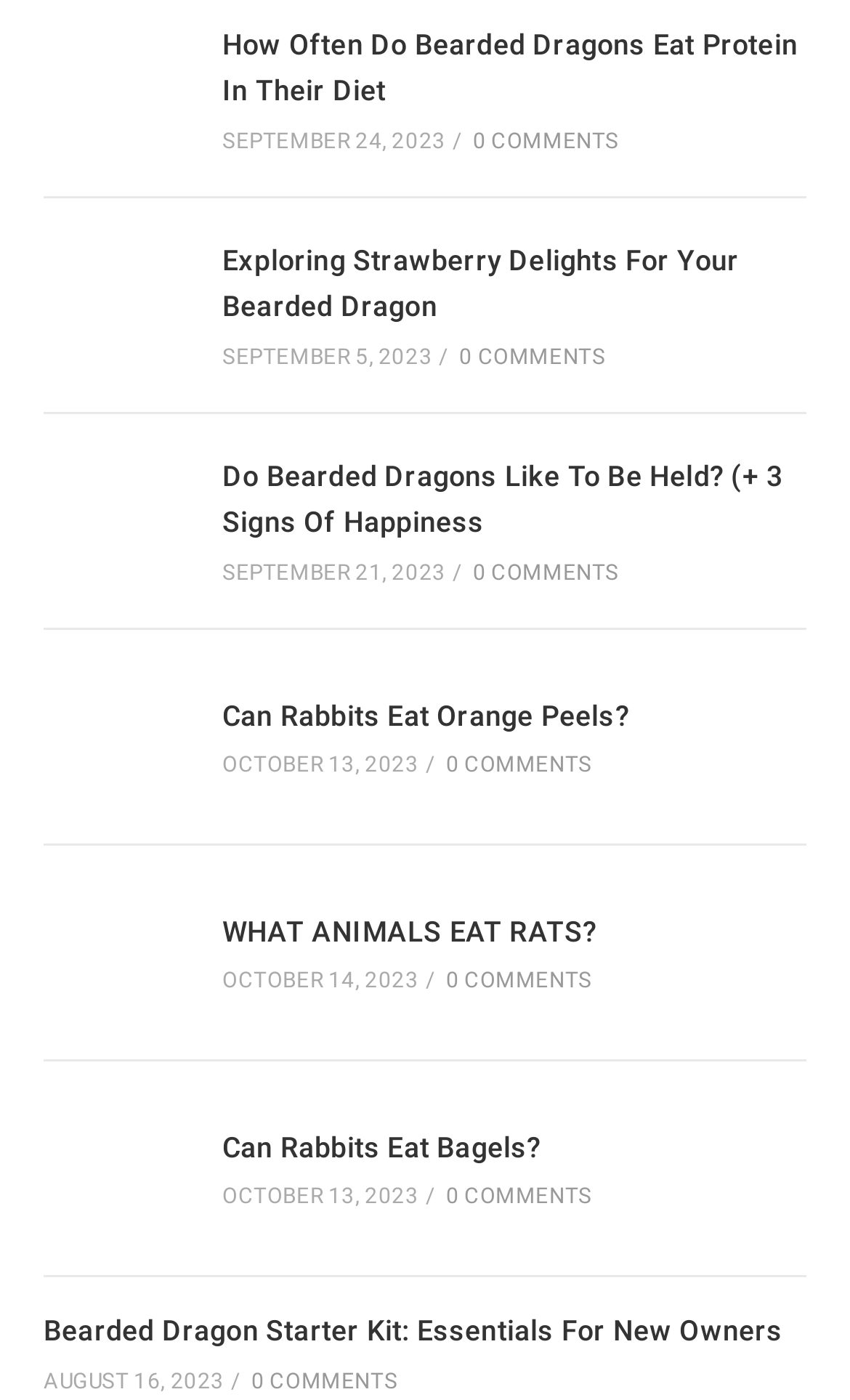Provide the bounding box coordinates for the UI element that is described by this text: "Can Rabbits Eat Orange Peels?". The coordinates should be in the form of four float numbers between 0 and 1: [left, top, right, bottom].

[0.262, 0.499, 0.74, 0.522]